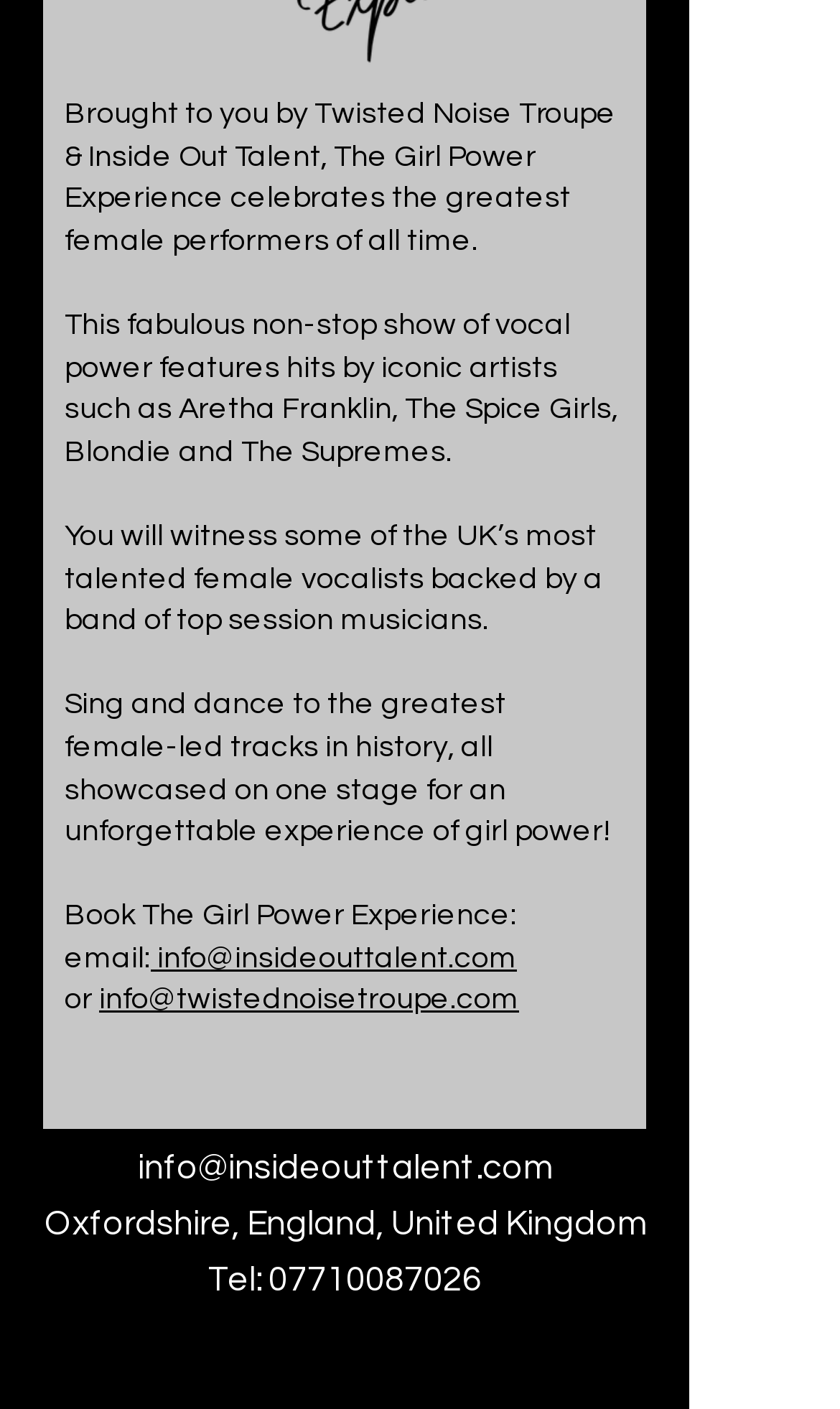Provide a single word or phrase to answer the given question: 
Who is behind The Girl Power Experience?

Twisted Noise Troupe & Inside Out Talent